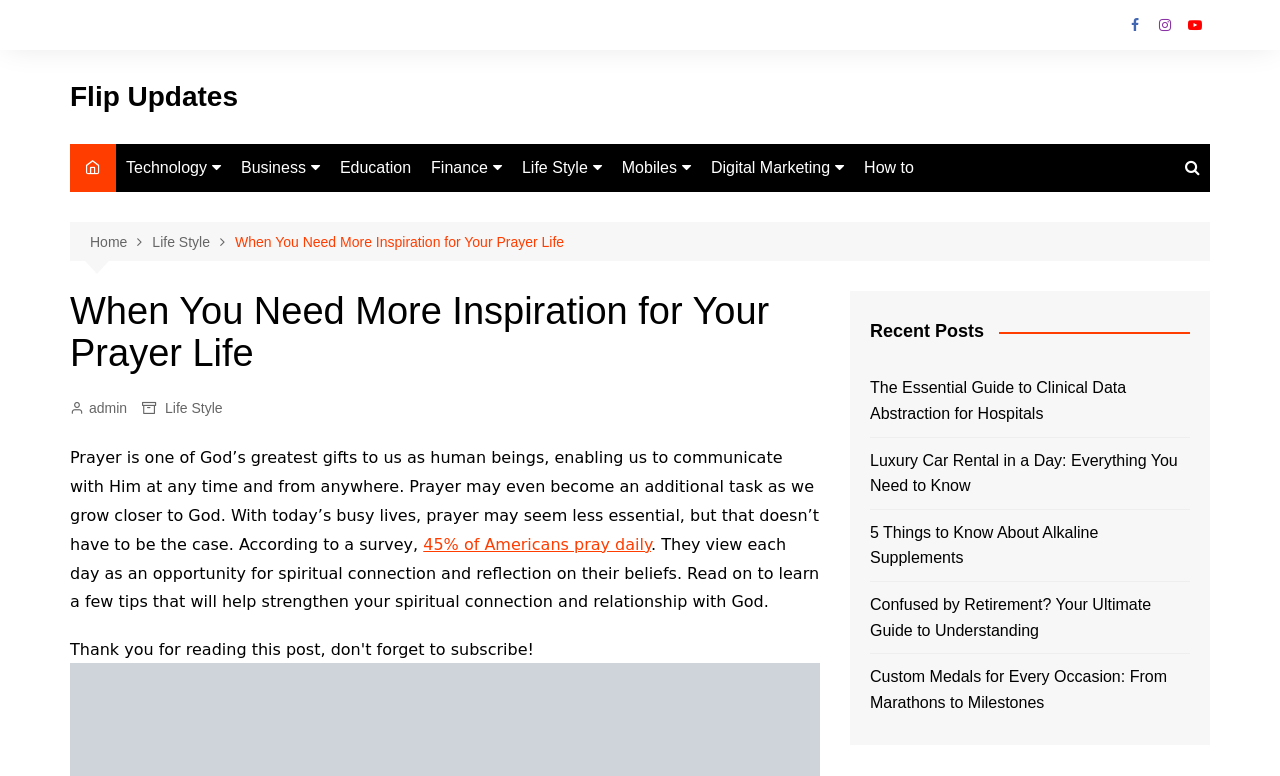Illustrate the webpage with a detailed description.

This webpage is about prayer and spiritual connection. At the top right corner, there are three social media links to Facebook, Instagram, and YouTube. Below them, there is a row of links to various categories, including Technology, Business, Education, Finance, and more. 

On the left side, there is a navigation menu with breadcrumbs, showing the current page's location as "Home > Life Style > When You Need More Inspiration for Your Prayer Life". Below the navigation menu, there is a heading with the same title as the webpage. 

The main content of the webpage starts with a paragraph of text, which discusses the importance of prayer in daily life. The text is followed by a link to a statistic about daily prayer habits. The paragraph continues, providing tips on how to strengthen one's spiritual connection with God.

On the right side of the webpage, there is a section titled "Recent Posts", which lists six links to various articles on different topics, including clinical data abstraction, luxury car rental, alkaline supplements, retirement, and custom medals.